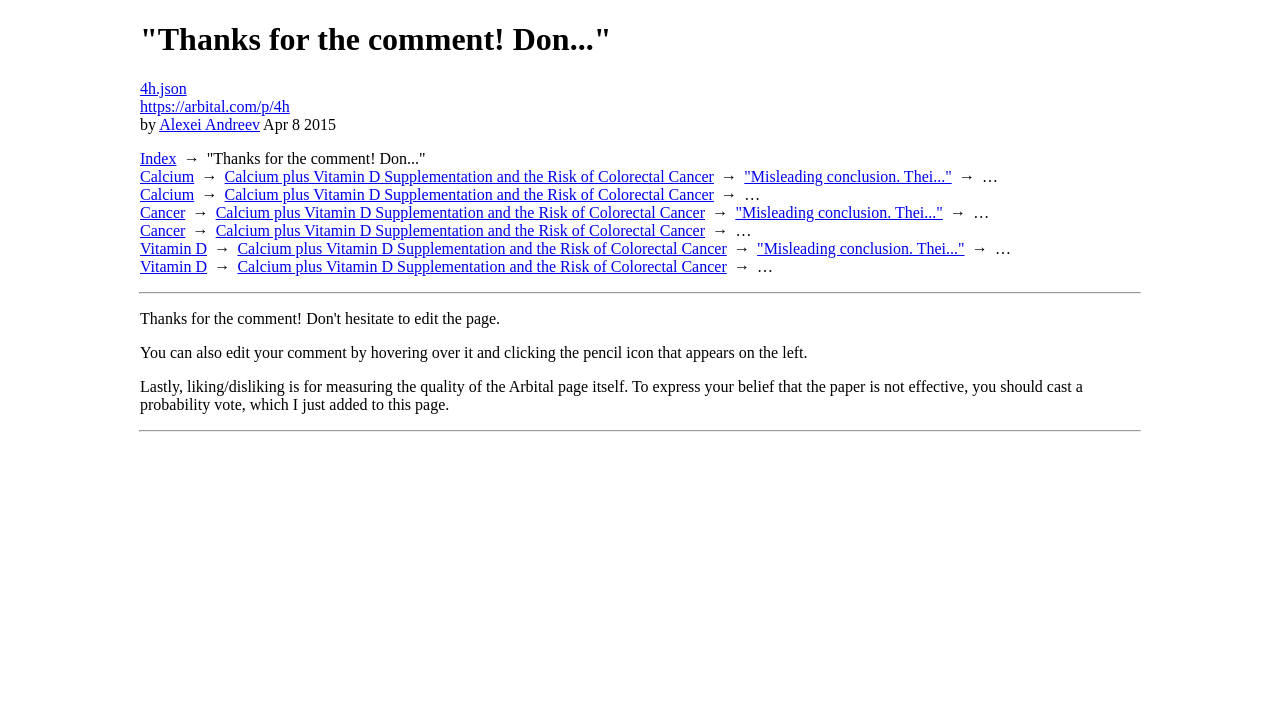Provide your answer in a single word or phrase: 
What is the date of the comment?

Apr 8 2015